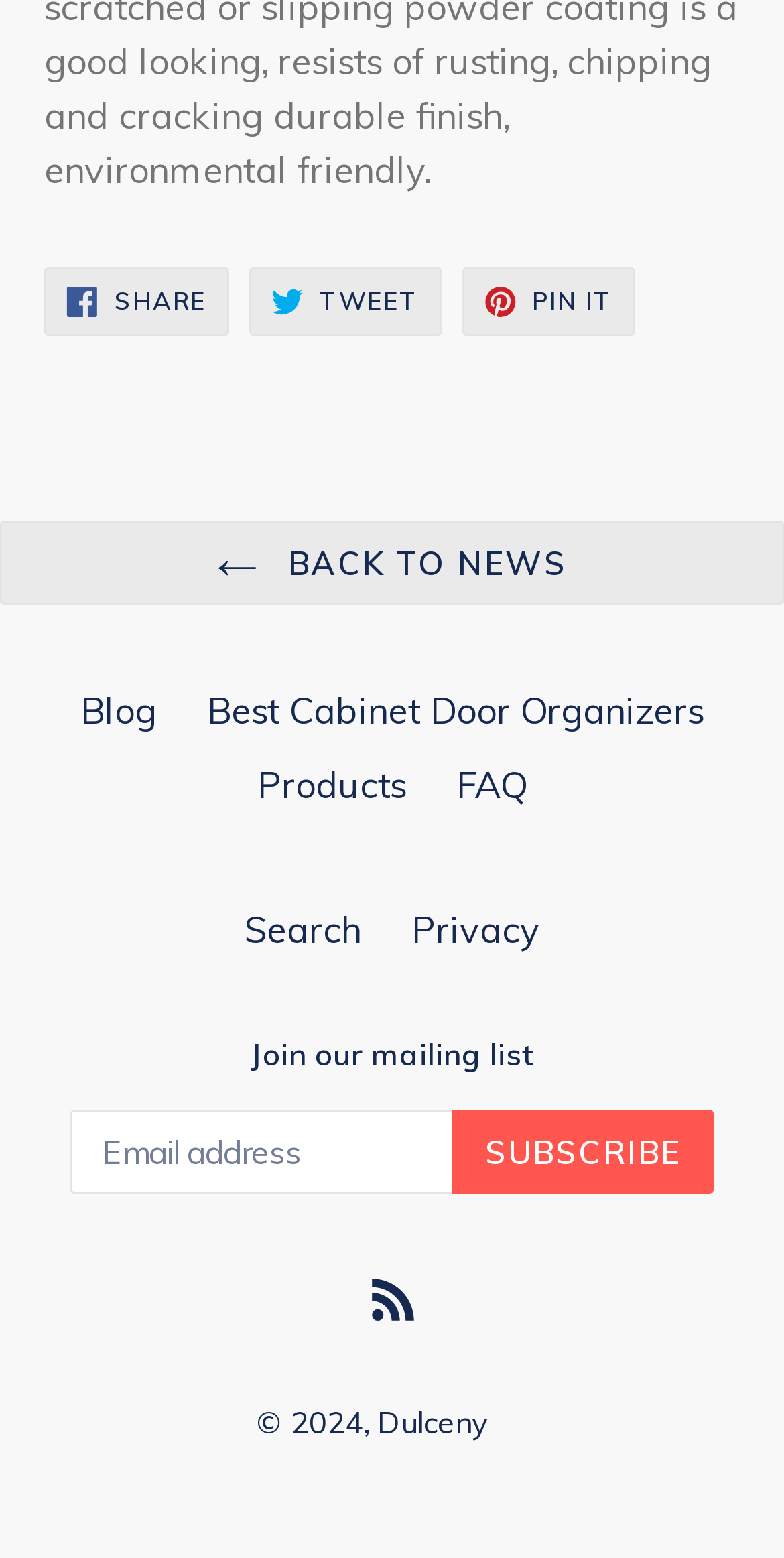Can you identify the bounding box coordinates of the clickable region needed to carry out this instruction: 'Go to the blog'? The coordinates should be four float numbers within the range of 0 to 1, stated as [left, top, right, bottom].

[0.103, 0.441, 0.2, 0.471]